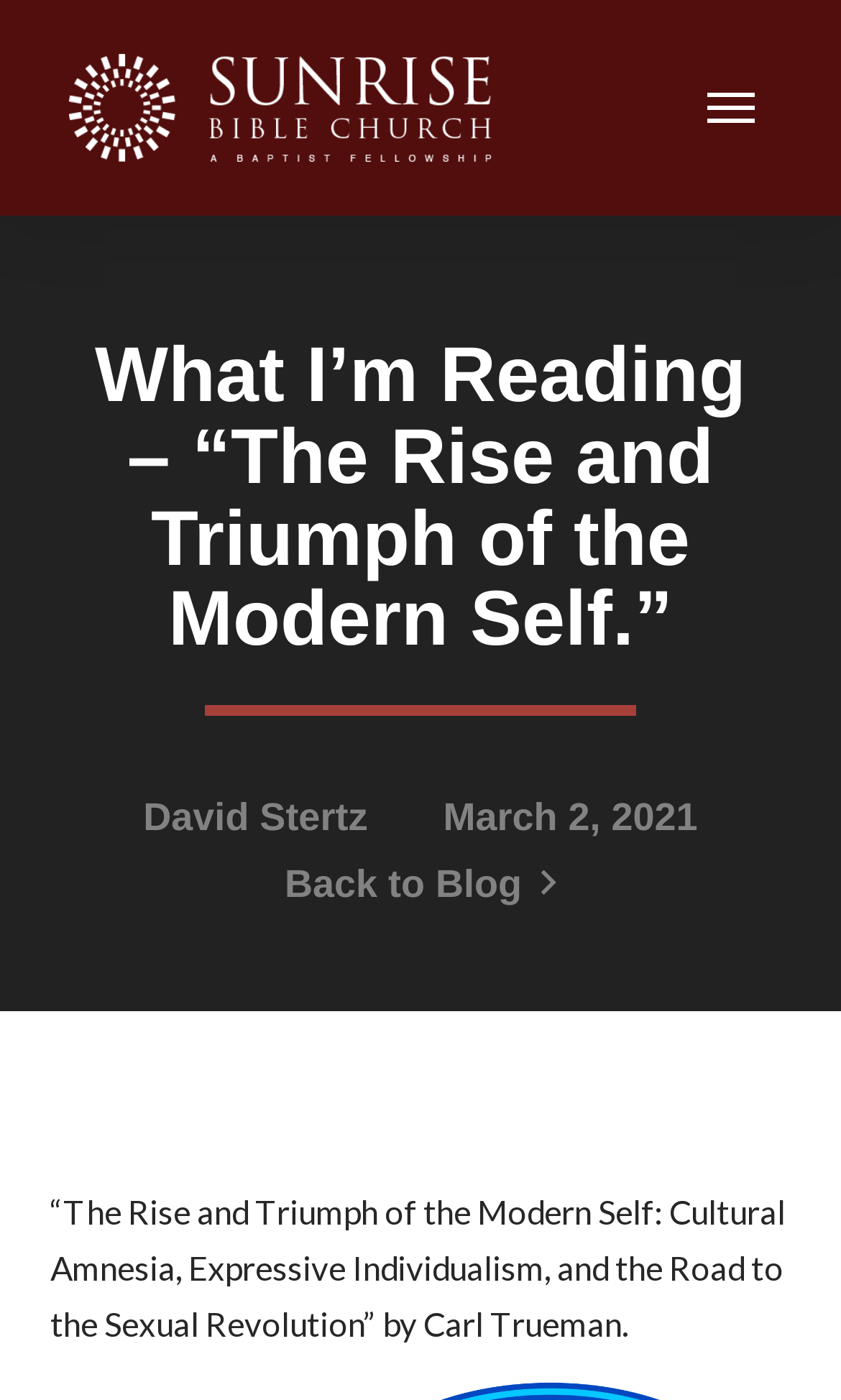From the image, can you give a detailed response to the question below:
Who wrote the blog post?

I found the answer by looking at the text that is located above the date of the blog post, which is 'David Stertz'. This text is likely to be the name of the author of the blog post.